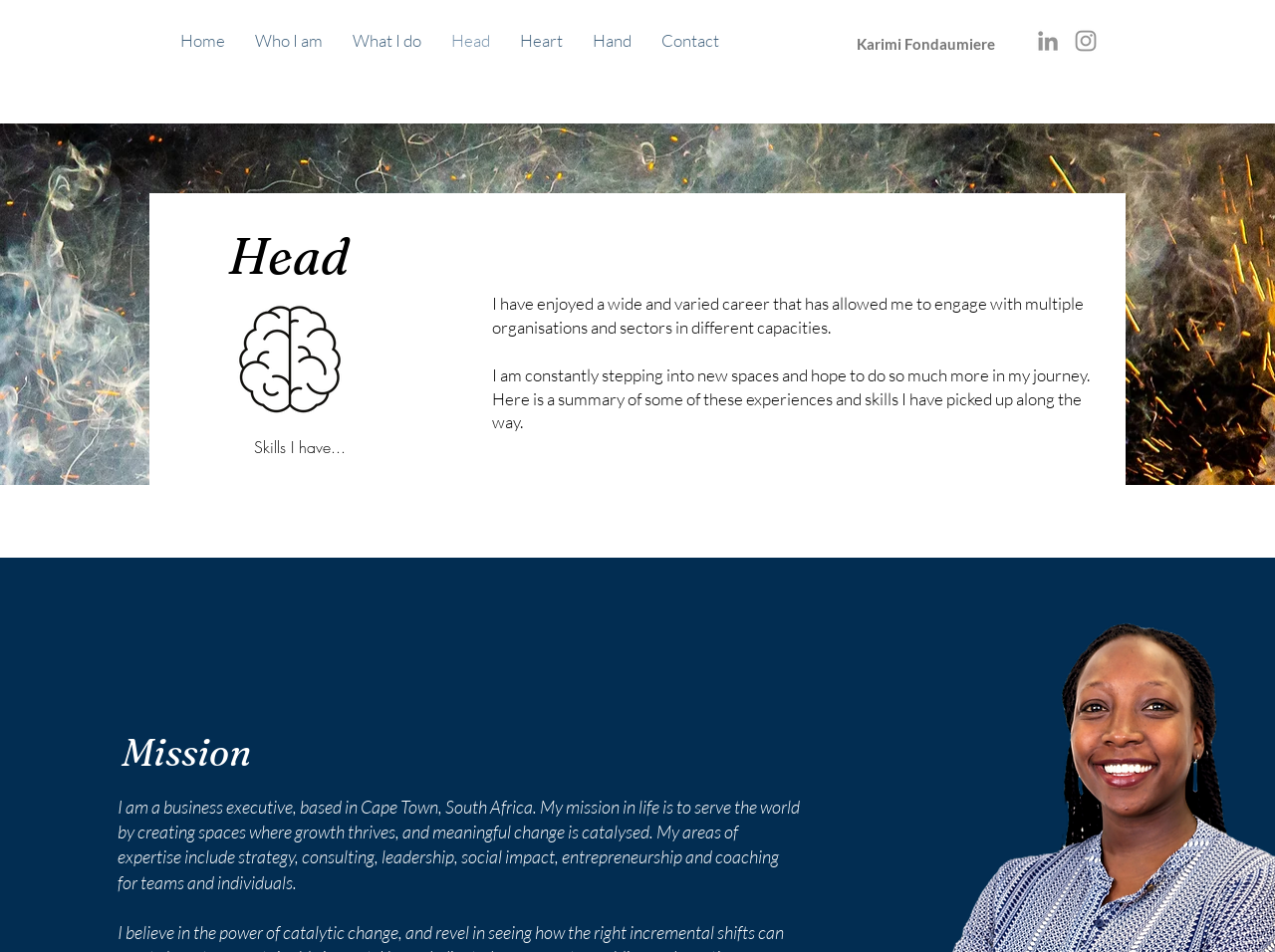Create an in-depth description of the webpage, covering main sections.

The webpage is about Karimi Fondaumiere, a business executive based in Cape Town, South Africa. At the top, there is a navigation bar with six links: Home, Who I am, What I do, Head, Heart, and Hand, followed by a Contact link. Below the navigation bar, the title "Karimi Fondaumiere" is displayed prominently.

On the right side of the page, there is a social bar with links to LinkedIn and Instagram, each accompanied by an icon. 

The main content of the page is divided into two sections. The first section has a heading "Head" and features an image "Head.png" to the left. To the right of the image, there is a brief introduction to Karimi Fondaumiere's career, followed by a summary of their experiences and skills.

The second section has a heading "Mission" and describes Karimi Fondaumiere's mission in life, which is to serve the world by creating spaces where growth thrives and meaningful change is catalysed. This section also lists their areas of expertise, including strategy, consulting, leadership, social impact, entrepreneurship, and coaching for teams and individuals.